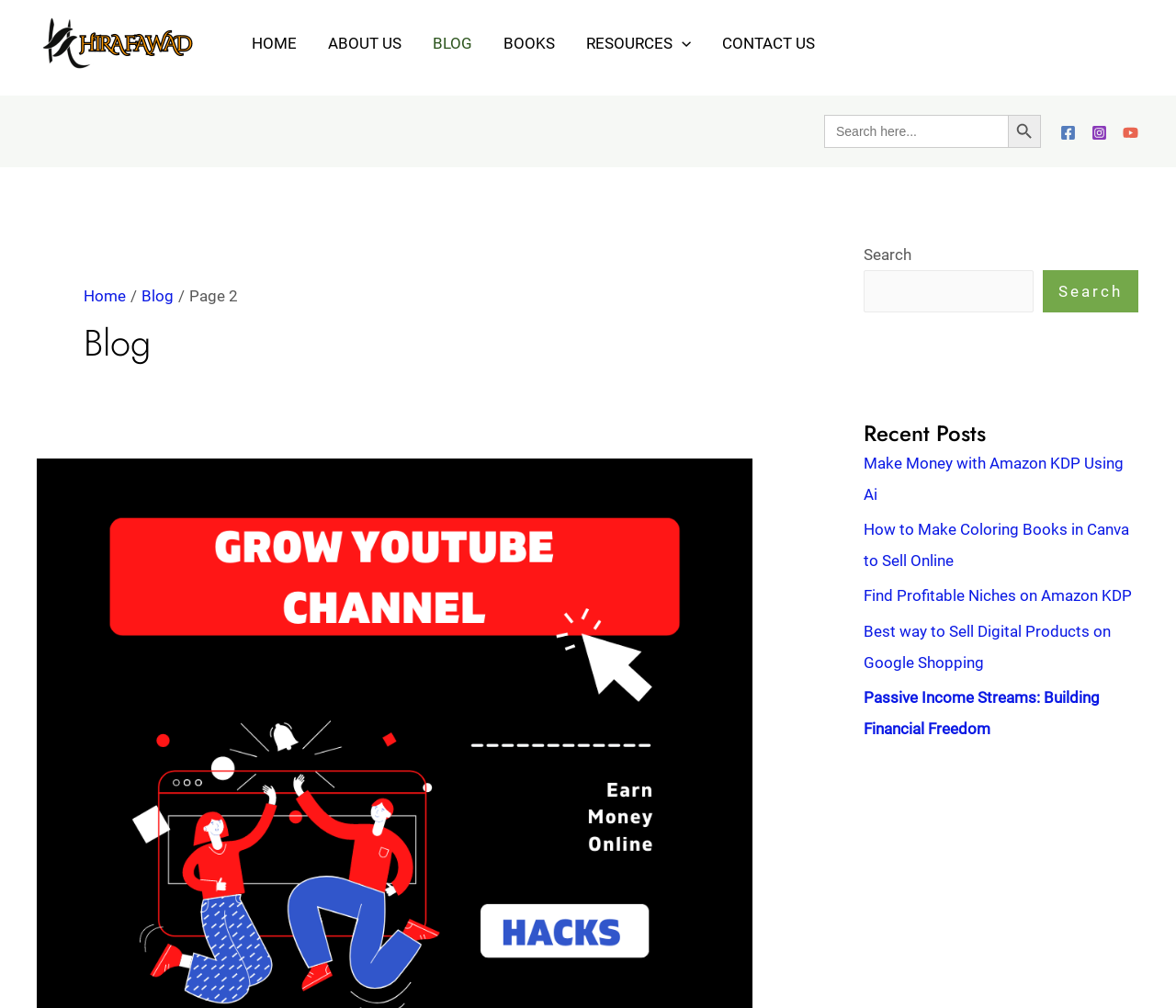Determine the bounding box for the UI element as described: "parent_node: Search name="s"". The coordinates should be represented as four float numbers between 0 and 1, formatted as [left, top, right, bottom].

[0.734, 0.268, 0.879, 0.31]